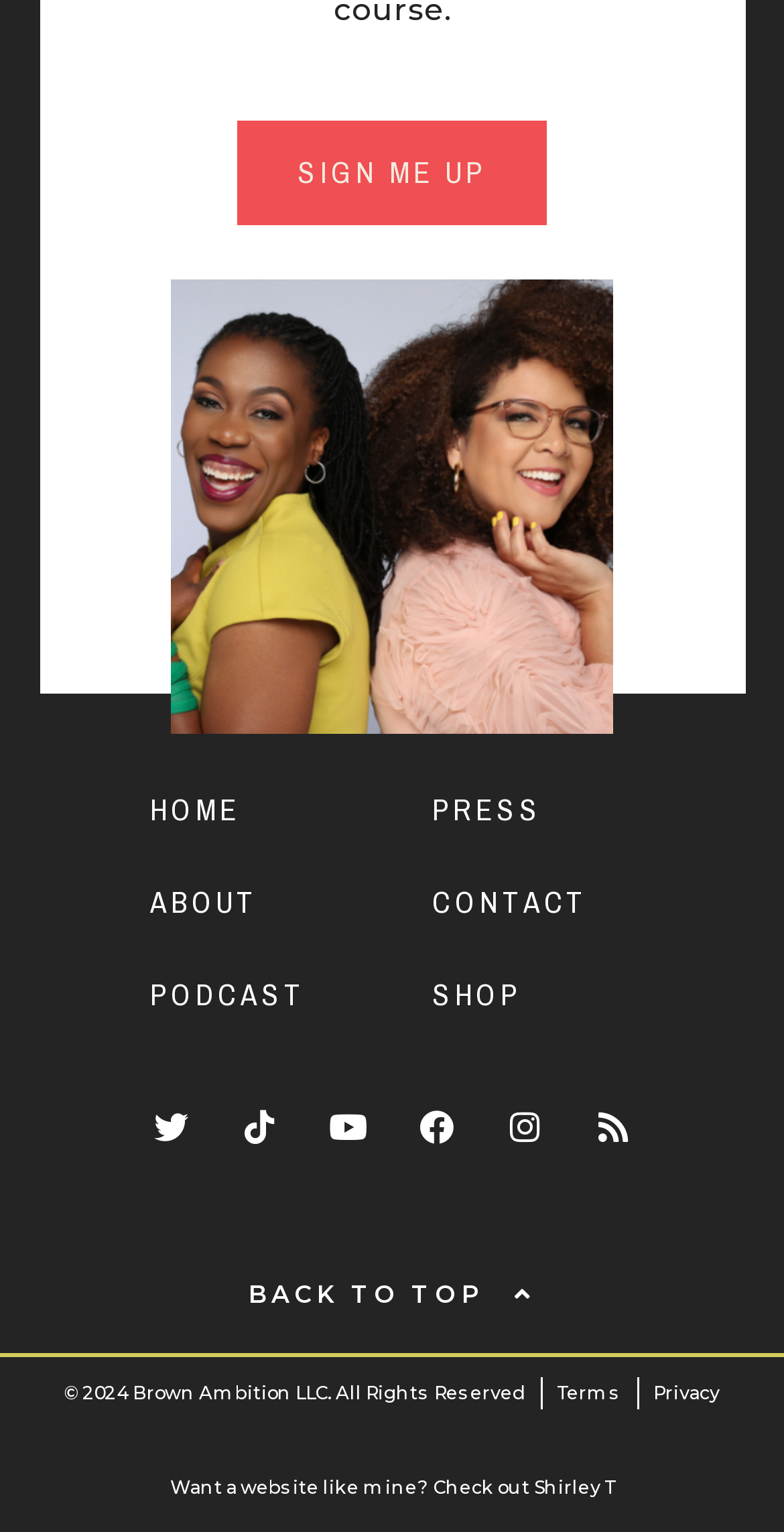Utilize the details in the image to thoroughly answer the following question: What is the copyright year mentioned?

I found a StaticText element with the text '© 2024 Brown Ambition LLC. All Rights Reserved' located at the bottom of the webpage, which indicates the copyright year as 2024.